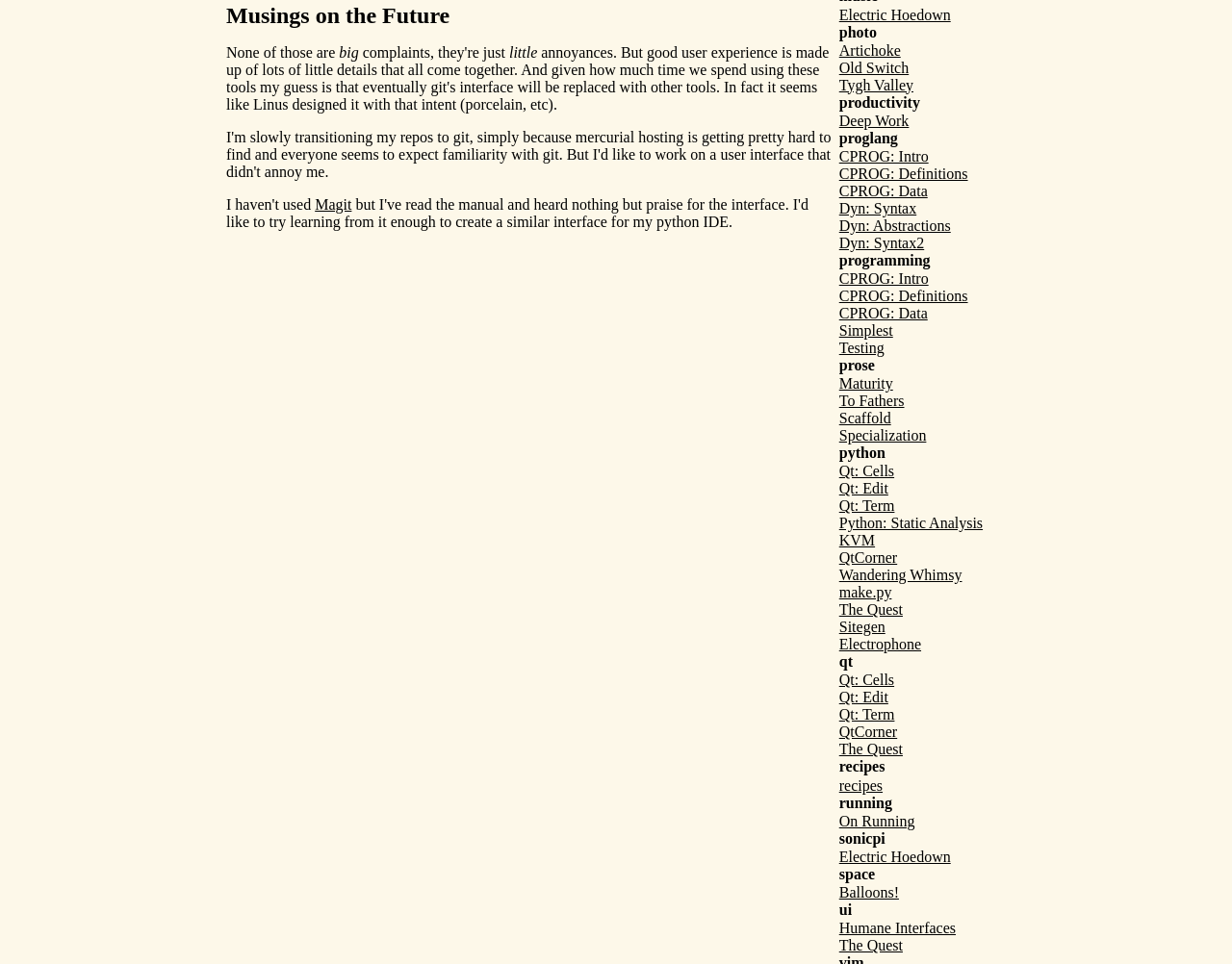Determine the bounding box coordinates for the region that must be clicked to execute the following instruction: "check out the Humane Interfaces link".

[0.681, 0.954, 0.776, 0.971]